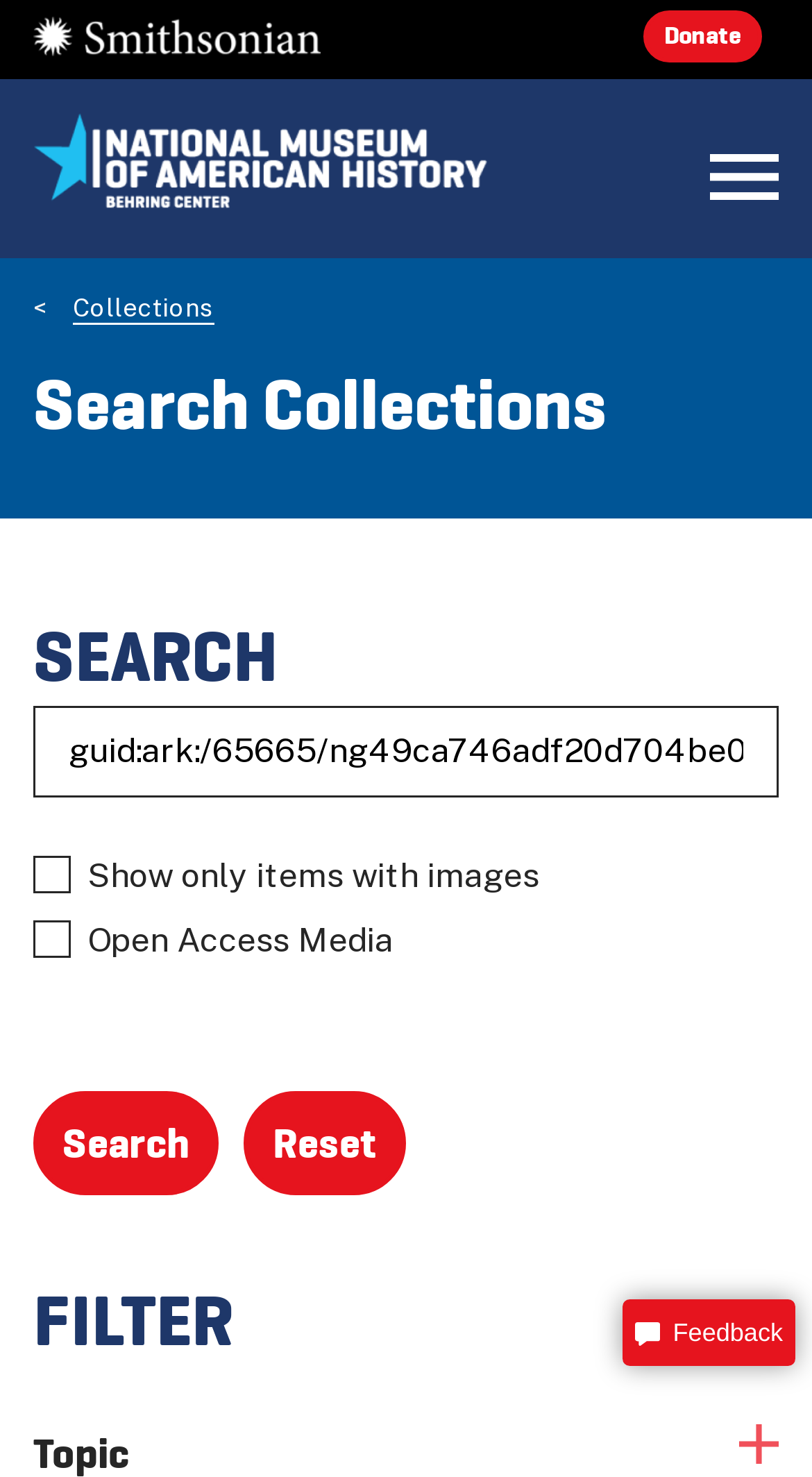What is the breadcrumb navigation for?
Please look at the screenshot and answer in one word or a short phrase.

To show current location